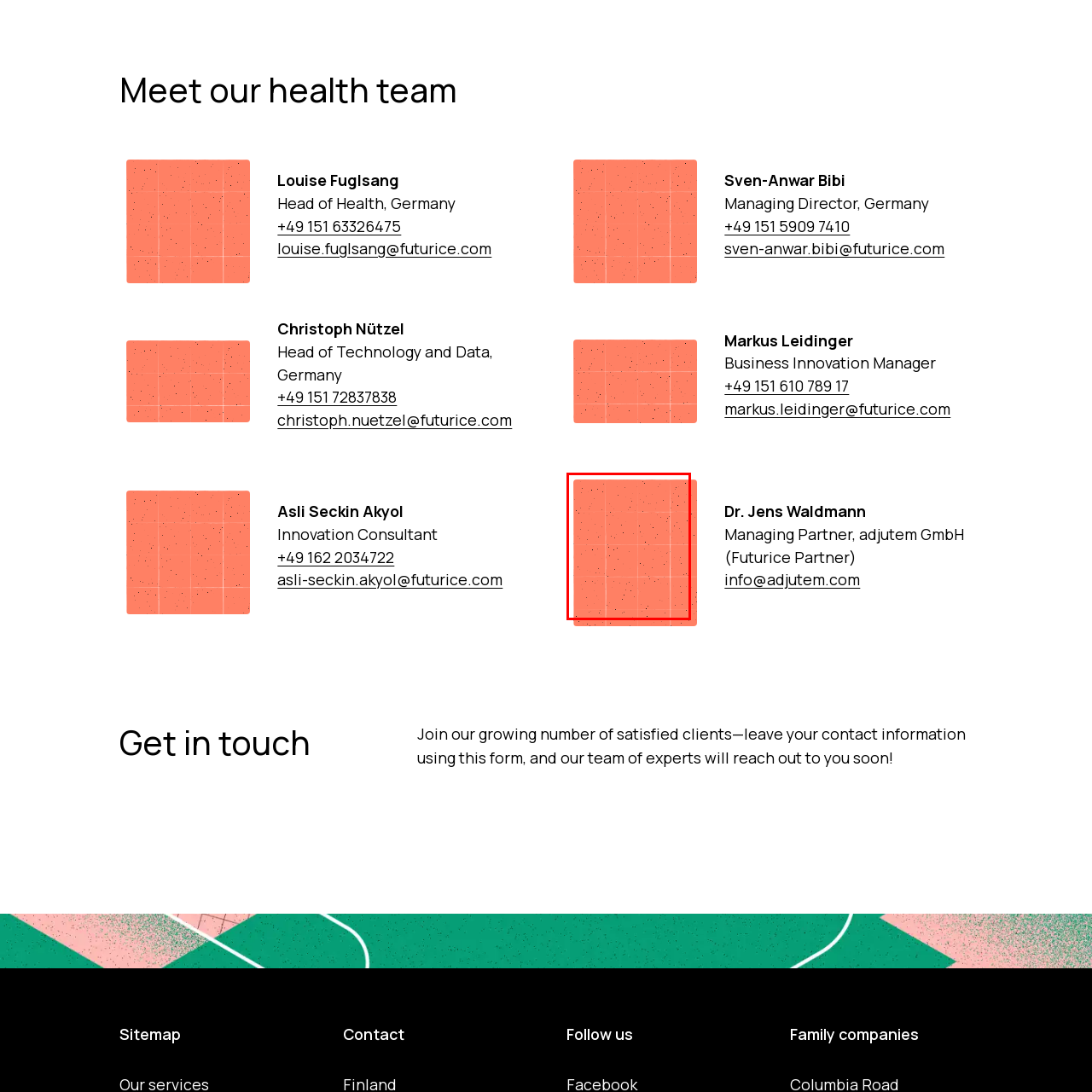What is the name of the company Dr. Jens Waldmann is associated with?
Check the image inside the red boundary and answer the question using a single word or brief phrase.

adjutem GmbH